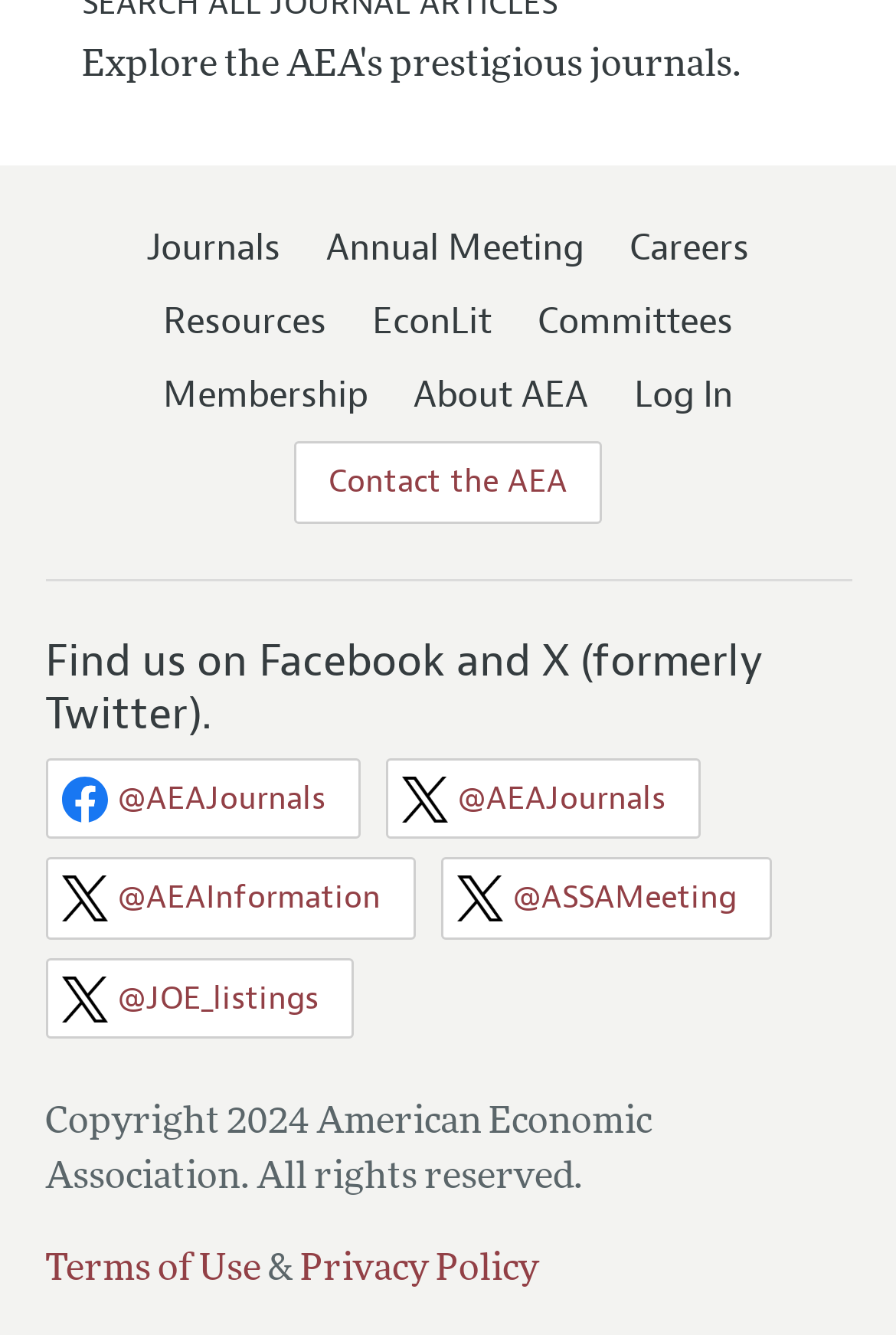Identify the bounding box coordinates necessary to click and complete the given instruction: "Go to EconLit".

[0.415, 0.224, 0.549, 0.258]